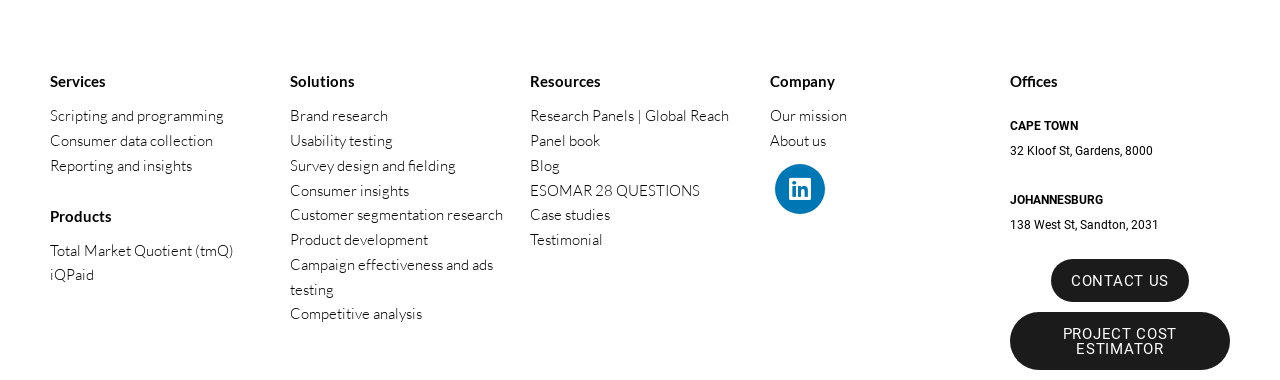What is the location of the Johannesburg office?
Refer to the screenshot and respond with a concise word or phrase.

138 West St, Sandton, 2031